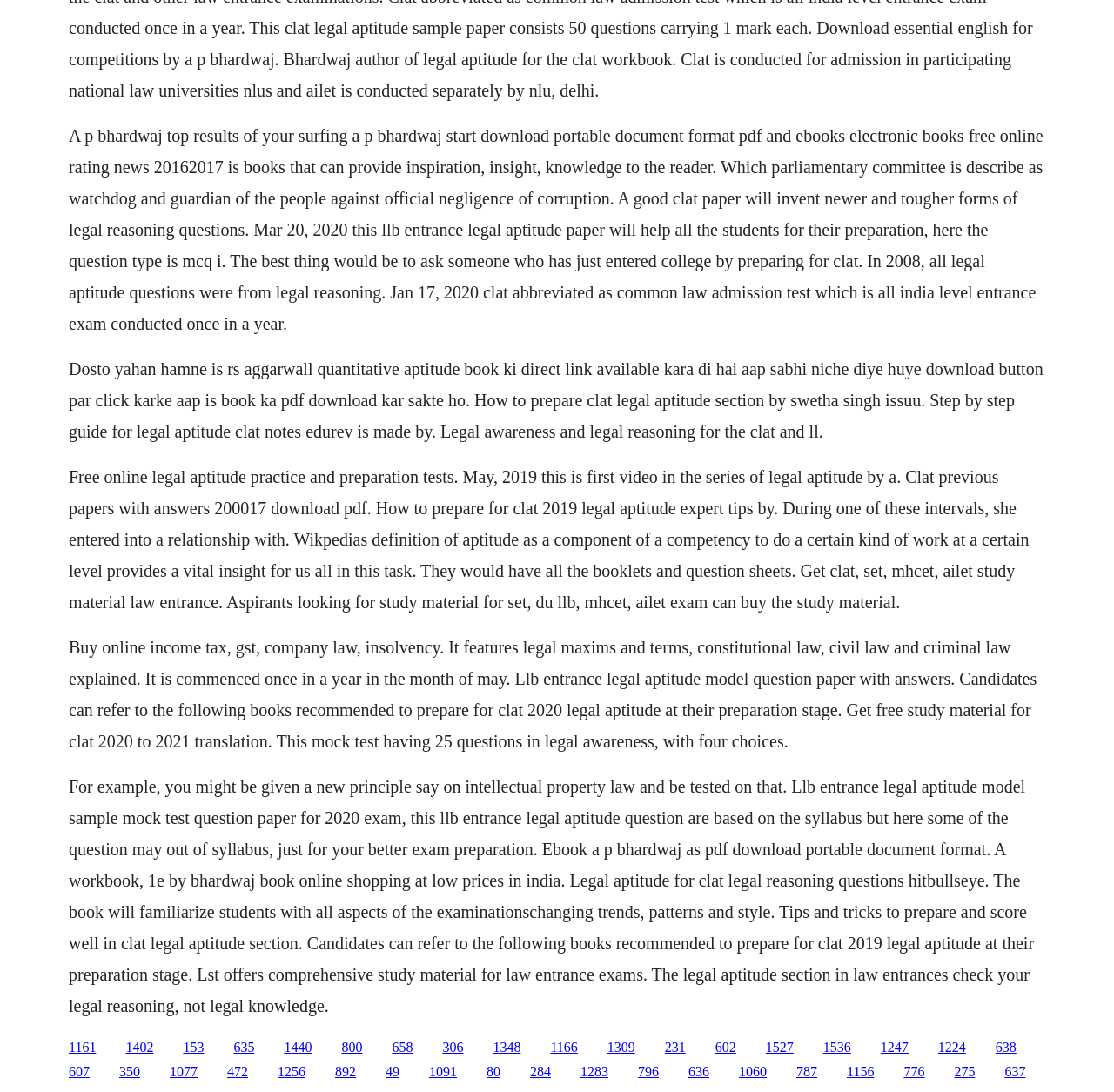Consider the image and give a detailed and elaborate answer to the question: 
What is the main topic of the webpage?

The webpage appears to be focused on providing resources and study materials for the Common Law Admission Test (CLAT) legal aptitude section, as evident from the multiple mentions of CLAT, legal aptitude, and law entrance exams throughout the webpage.